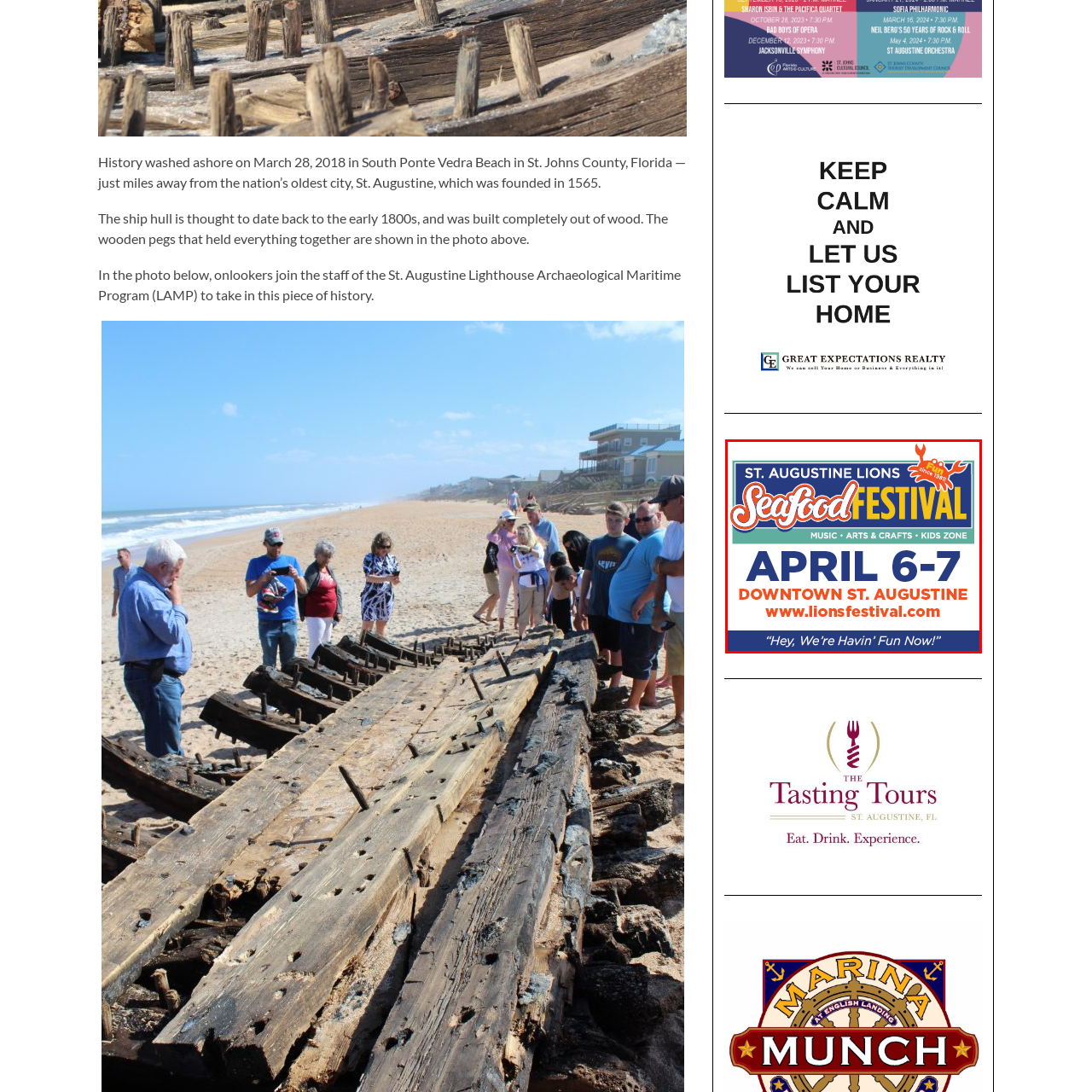Look at the image enclosed within the red outline and answer the question with a single word or phrase:
Where is the St. Augustine Lions Seafood Festival located?

Downtown St. Augustine